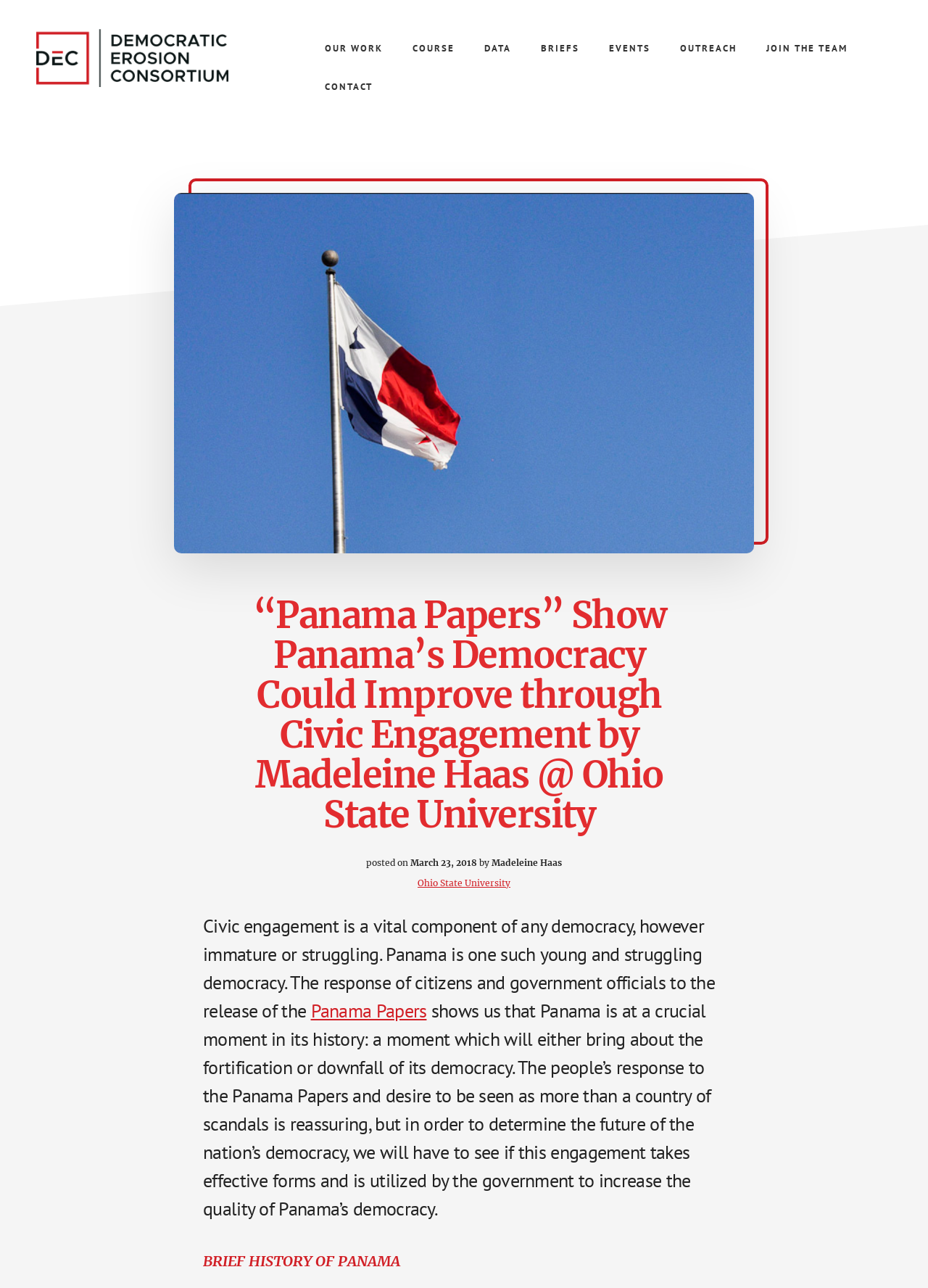Given the description Events, predict the bounding box coordinates of the UI element. Ensure the coordinates are in the format (top-left x, top-left y, bottom-right x, bottom-right y) and all values are between 0 and 1.

[0.642, 0.023, 0.715, 0.052]